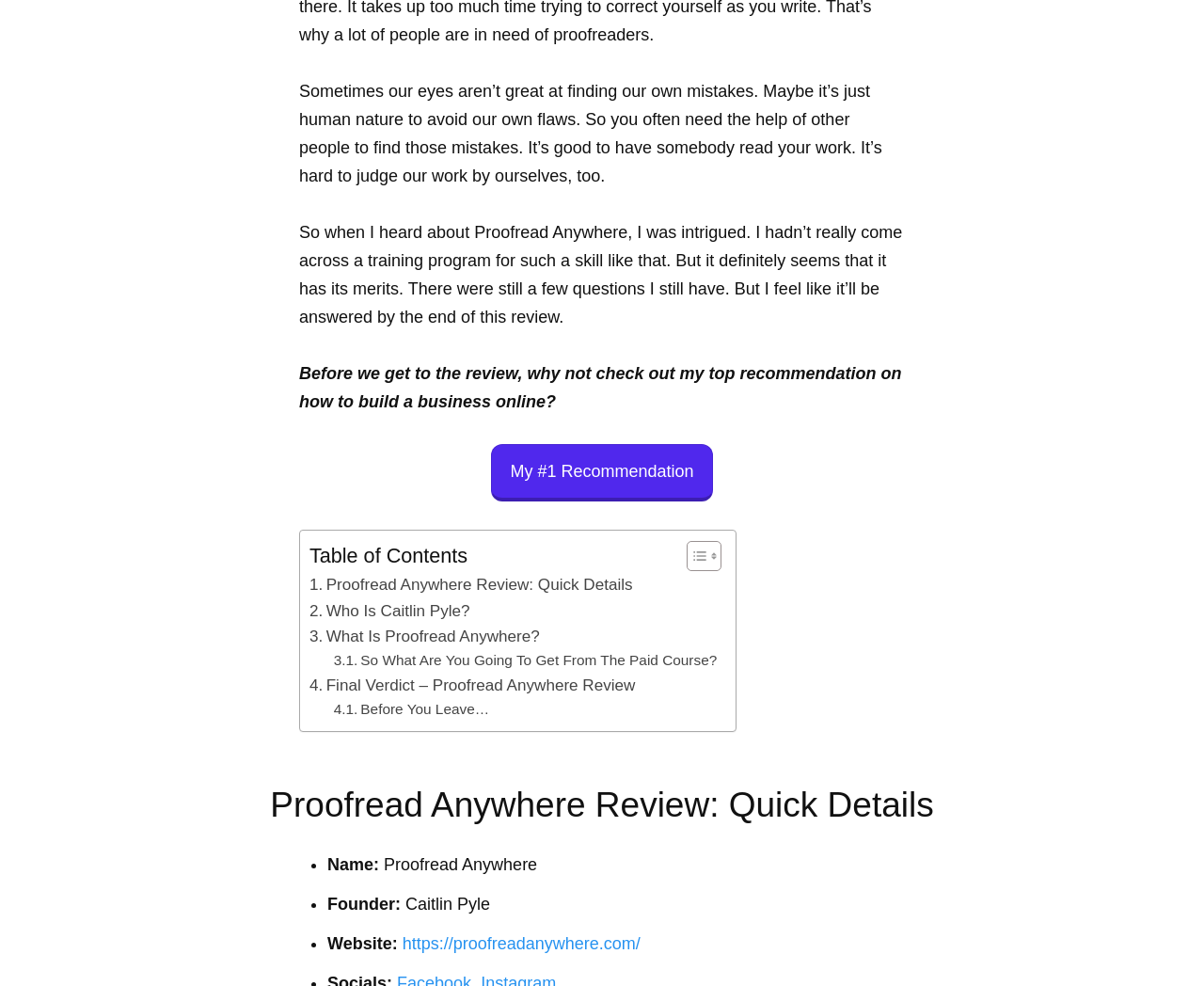What is the purpose of the 'Toggle Table of Content' button?
Refer to the screenshot and answer in one word or phrase.

To show or hide the table of contents